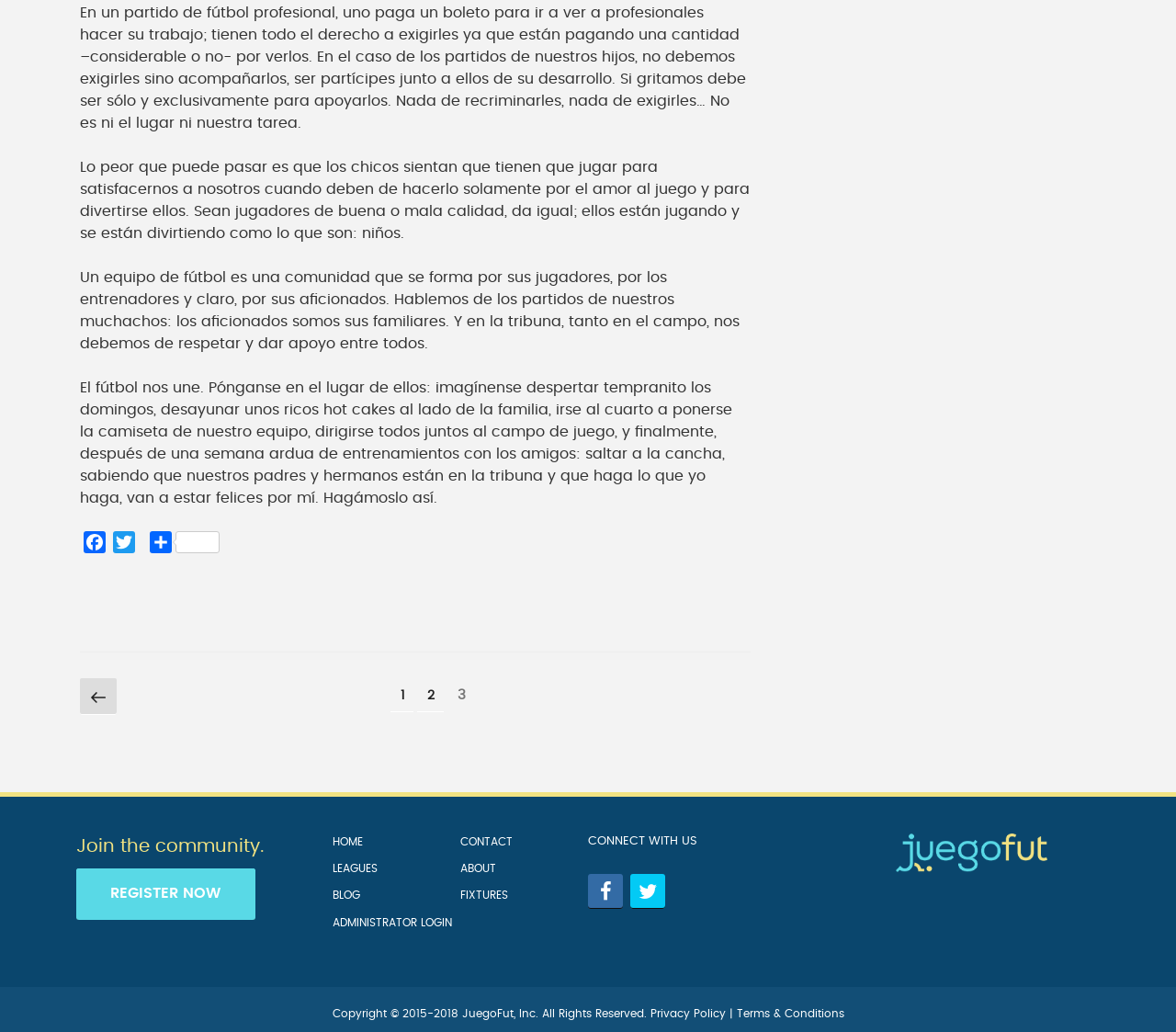Use a single word or phrase to respond to the question:
What is the purpose of the 'REGISTER NOW' button?

To join the community